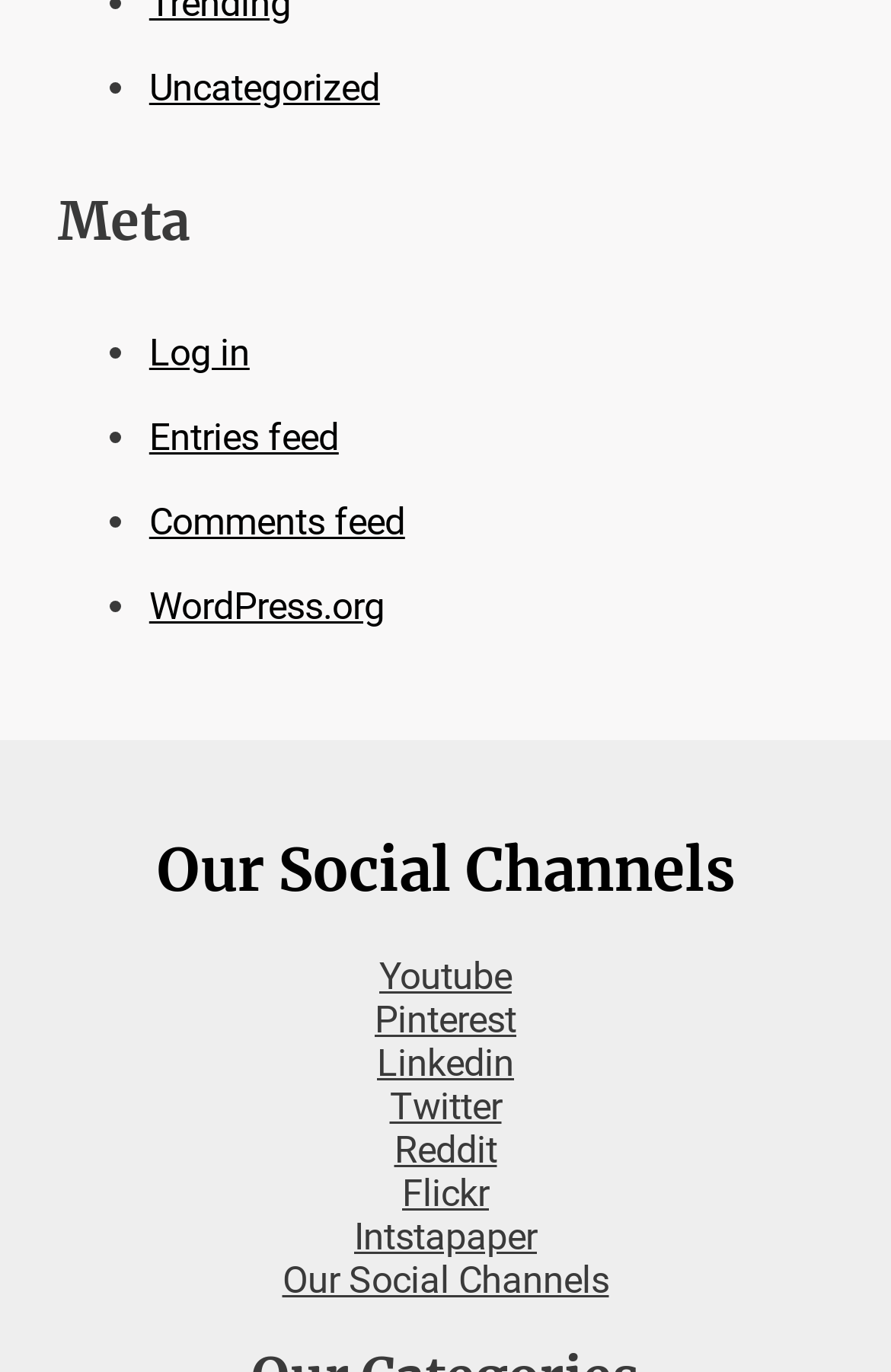Highlight the bounding box coordinates of the element you need to click to perform the following instruction: "Go to Twitter."

[0.437, 0.791, 0.563, 0.823]